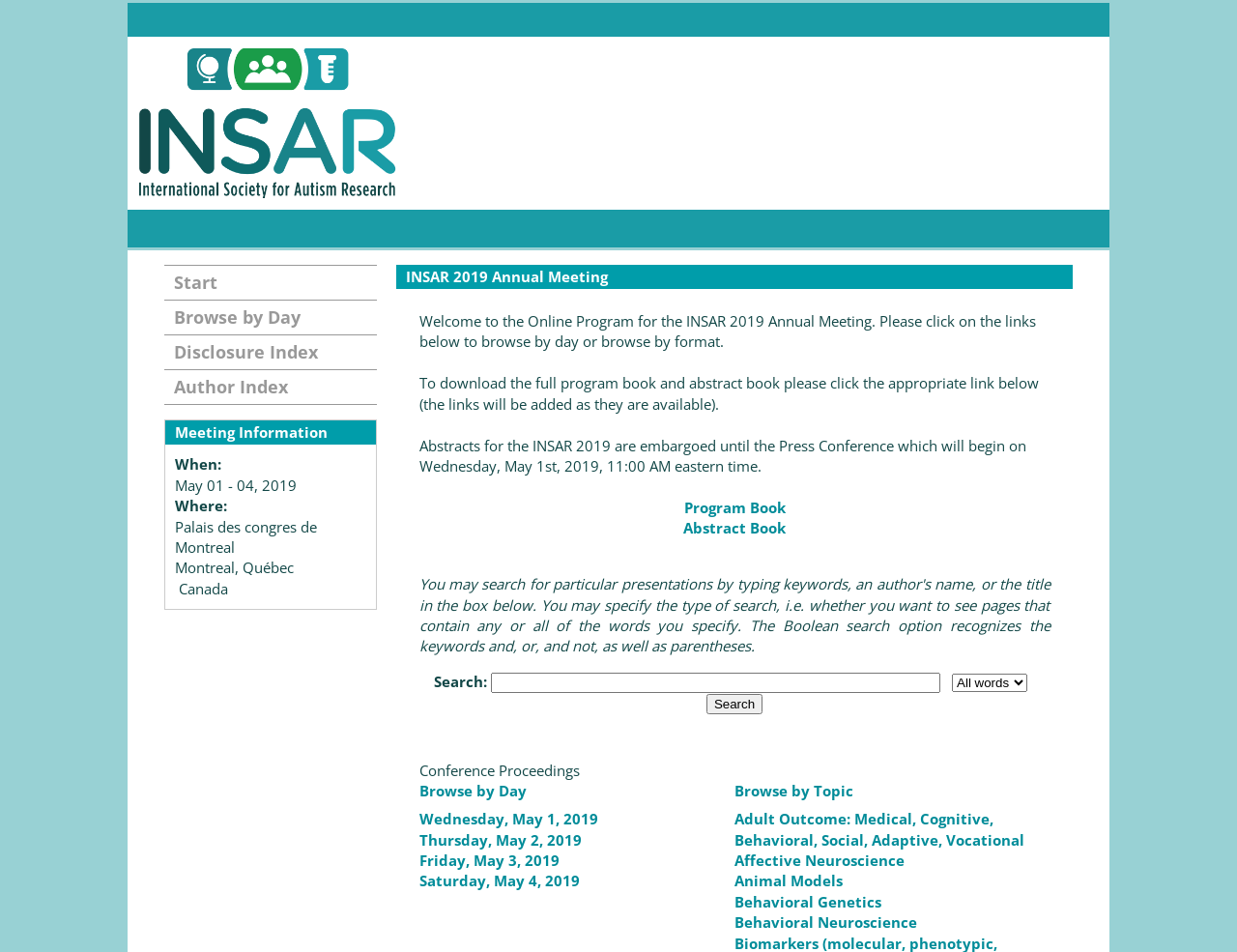What is the name of the conference?
Kindly offer a comprehensive and detailed response to the question.

The name of the conference can be found in the heading element with the text 'INSAR 2019 Annual Meeting' which is located at the top of the webpage.